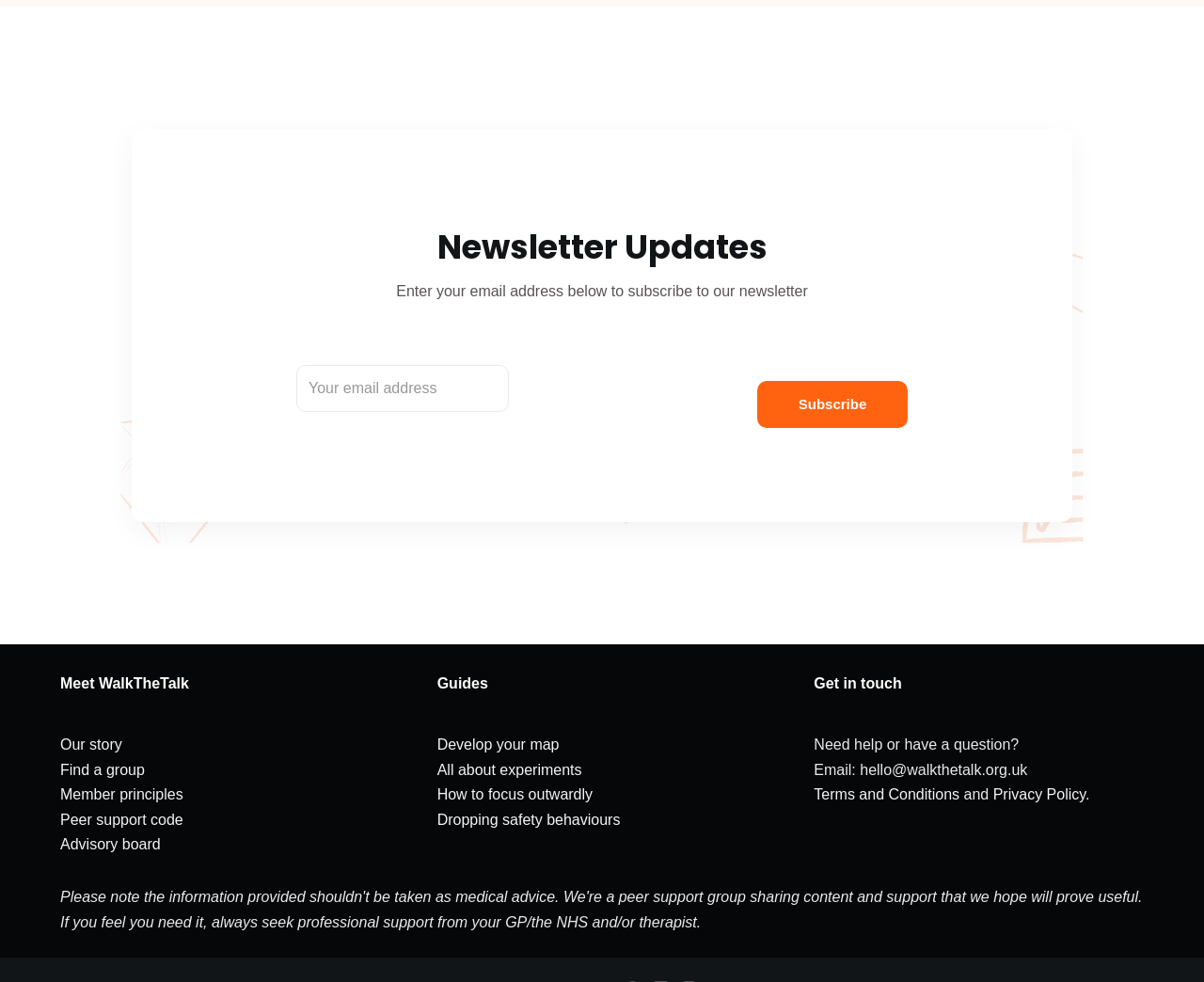Identify and provide the bounding box coordinates of the UI element described: "How to focus outwardly". The coordinates should be formatted as [left, top, right, bottom], with each number being a float between 0 and 1.

[0.363, 0.801, 0.492, 0.817]